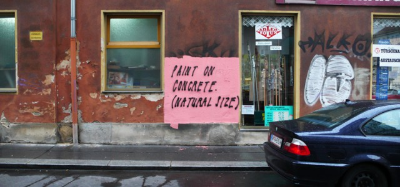Describe every aspect of the image in detail.

The image showcases a street art piece titled "Paint on concrete. (natural size)" by artist Albin Ray. The vibrant pink backdrop contrasts sharply with the weathered, peeling facade of the building, which features a combination of urban graffiti and an inviting storefront. The bold black text on the pink paint emphasizes the artwork's message, drawing attention to its natural scale. This visual juxtaposition highlights the creative expression found in urban environments, blending art and everyday life, while the parked car in the foreground adds to the scene's local atmosphere.